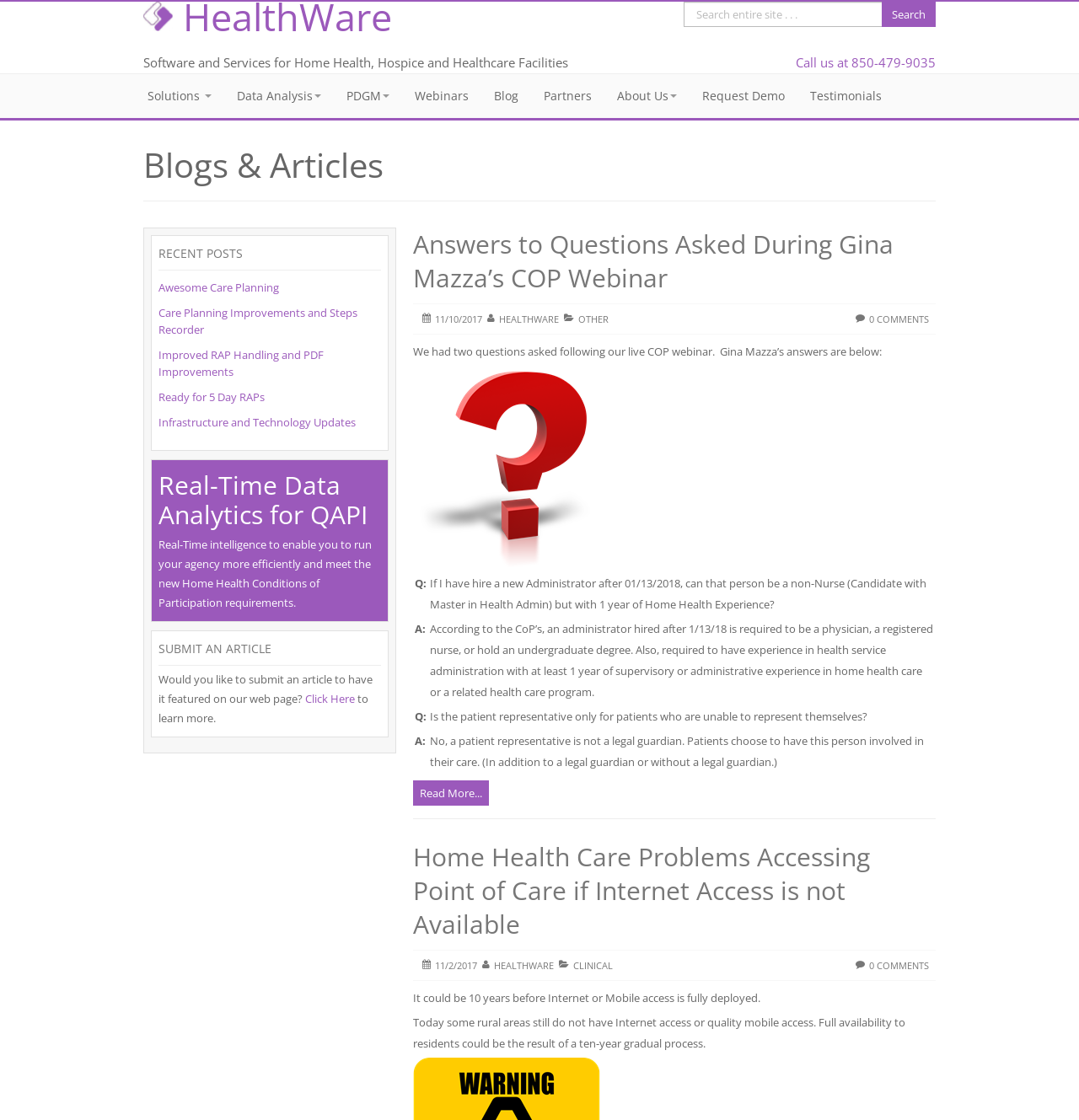Answer the question with a single word or phrase: 
What is the company name?

HealthWare